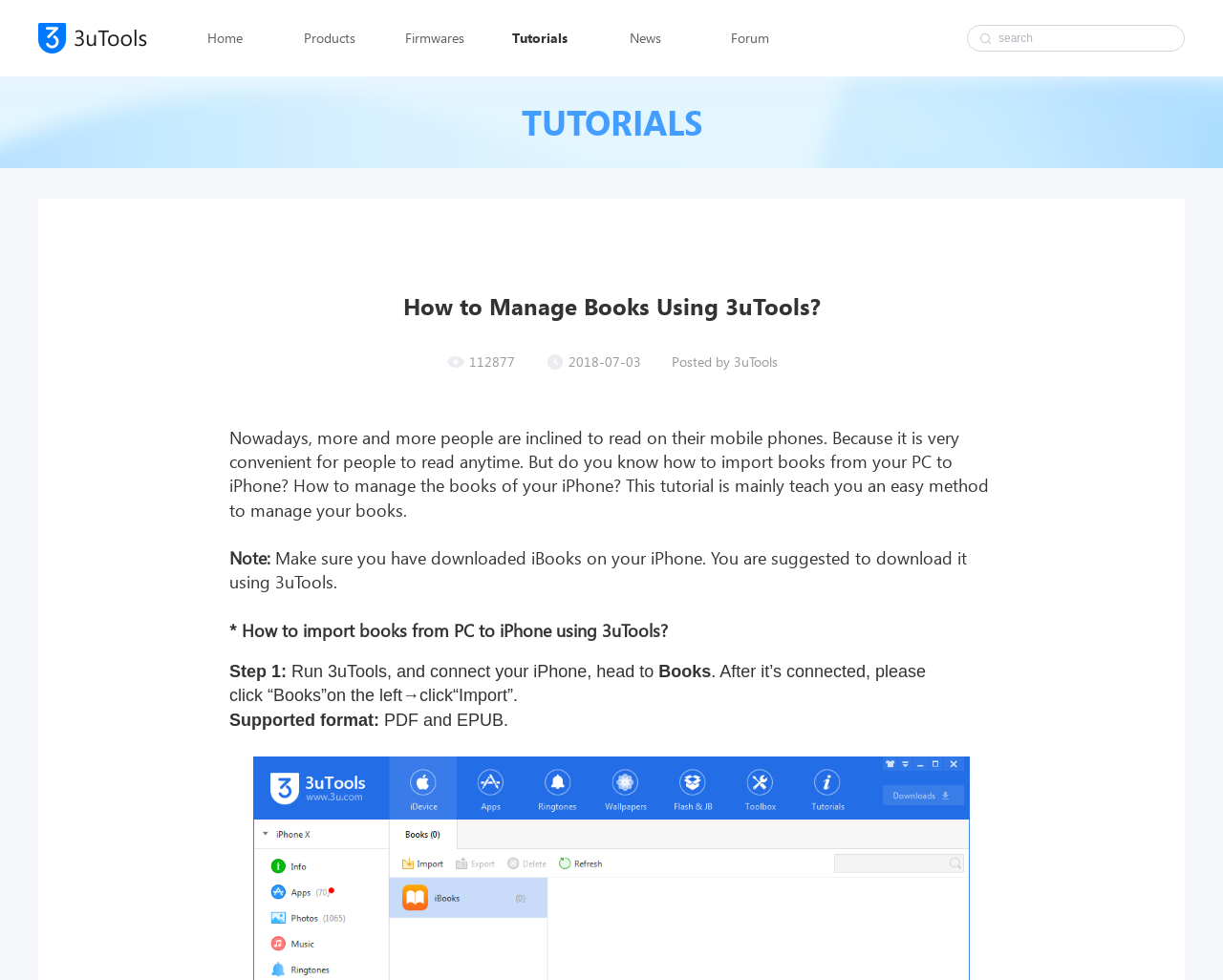Determine the bounding box coordinates for the area that should be clicked to carry out the following instruction: "go to the Tutorials page".

[0.414, 0.0, 0.469, 0.078]